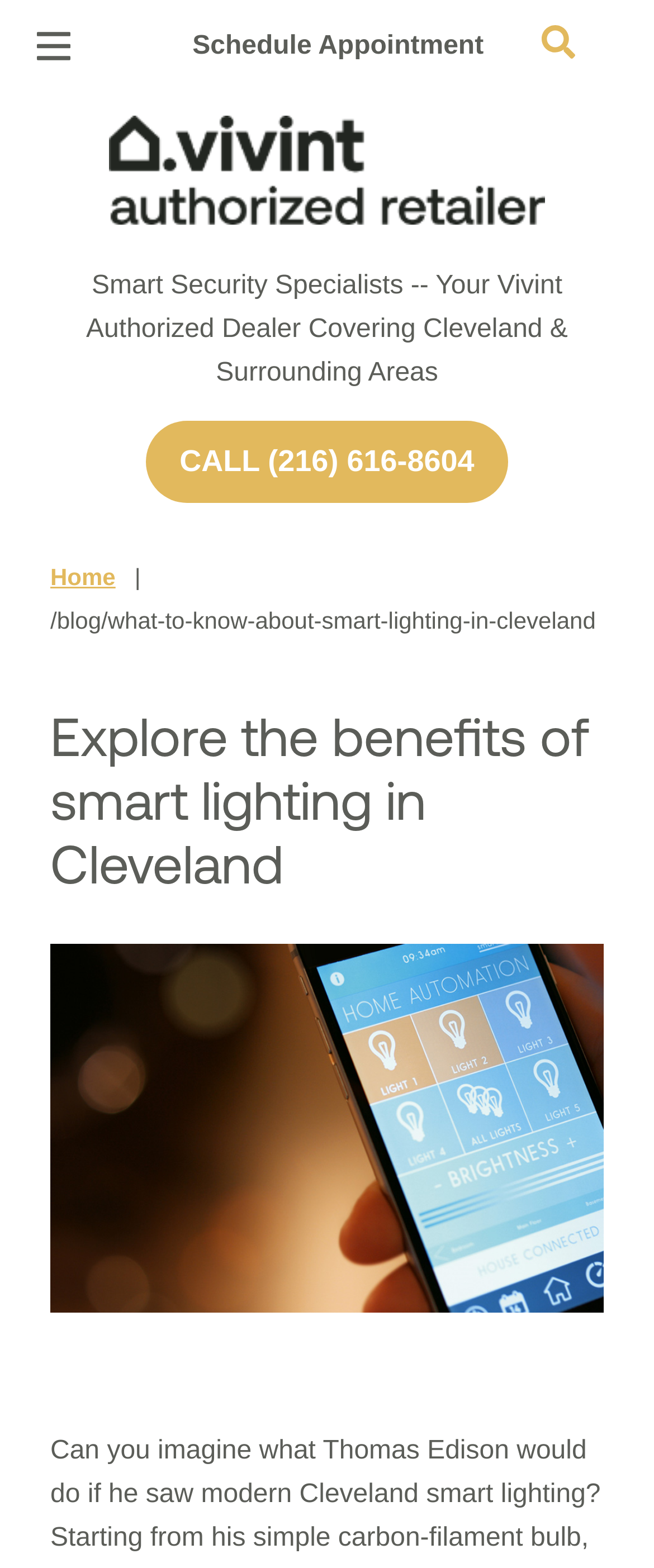Please specify the coordinates of the bounding box for the element that should be clicked to carry out this instruction: "explore the 'Benjamin Stangl' category". The coordinates must be four float numbers between 0 and 1, formatted as [left, top, right, bottom].

None